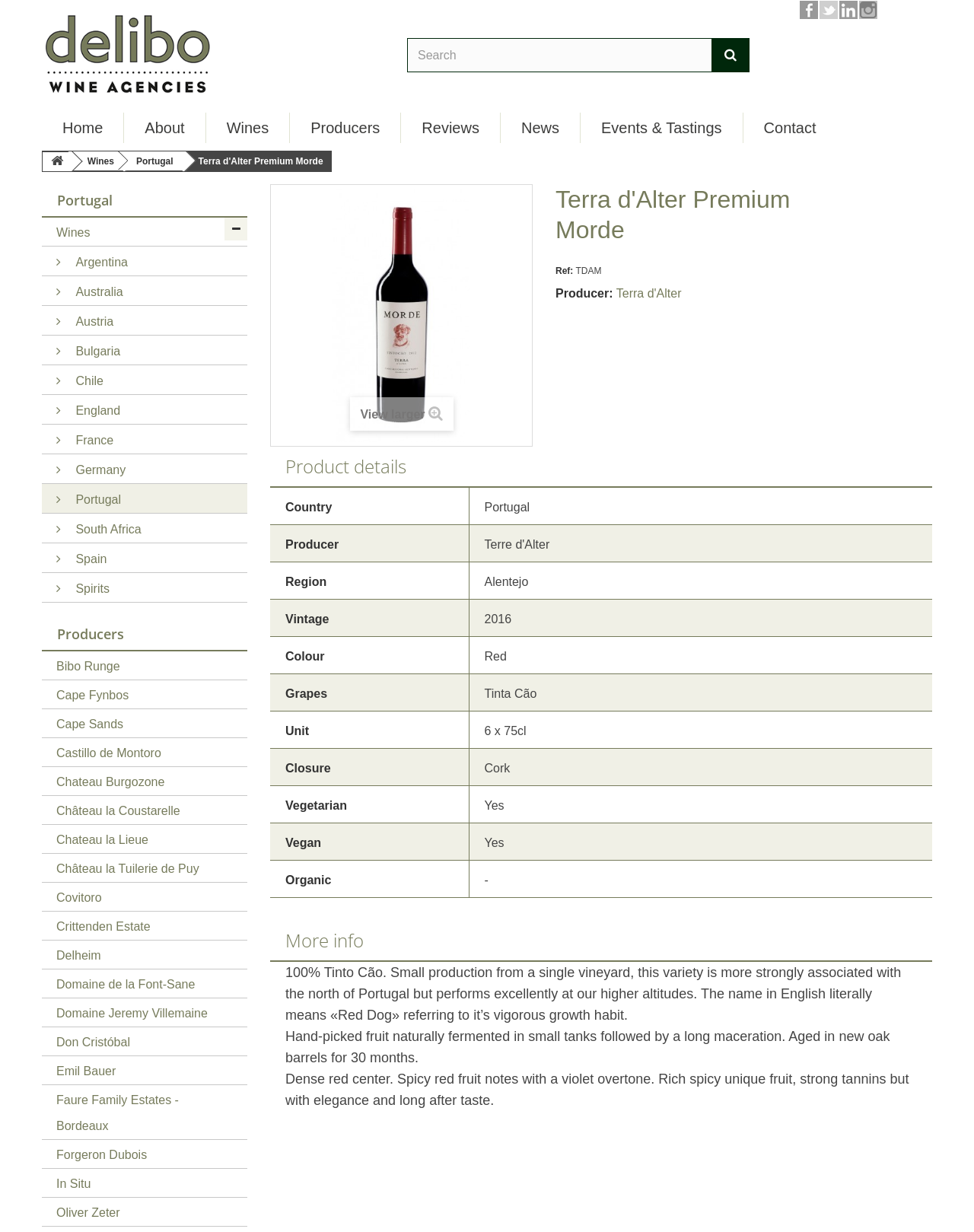Identify the bounding box coordinates of the clickable section necessary to follow the following instruction: "Search for wines". The coordinates should be presented as four float numbers from 0 to 1, i.e., [left, top, right, bottom].

[0.418, 0.031, 0.77, 0.059]